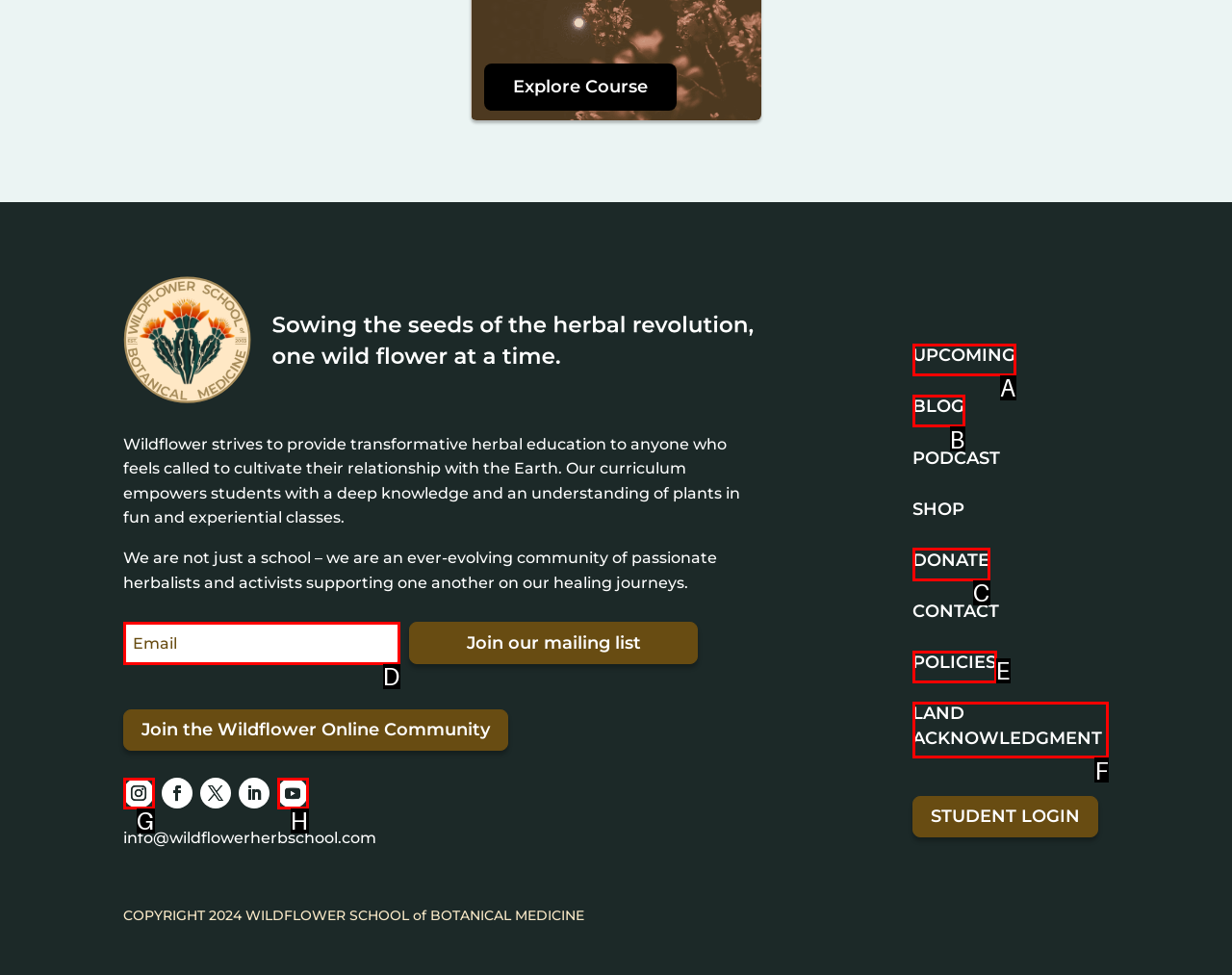Select the appropriate letter to fulfill the given instruction: Visit the blog
Provide the letter of the correct option directly.

B